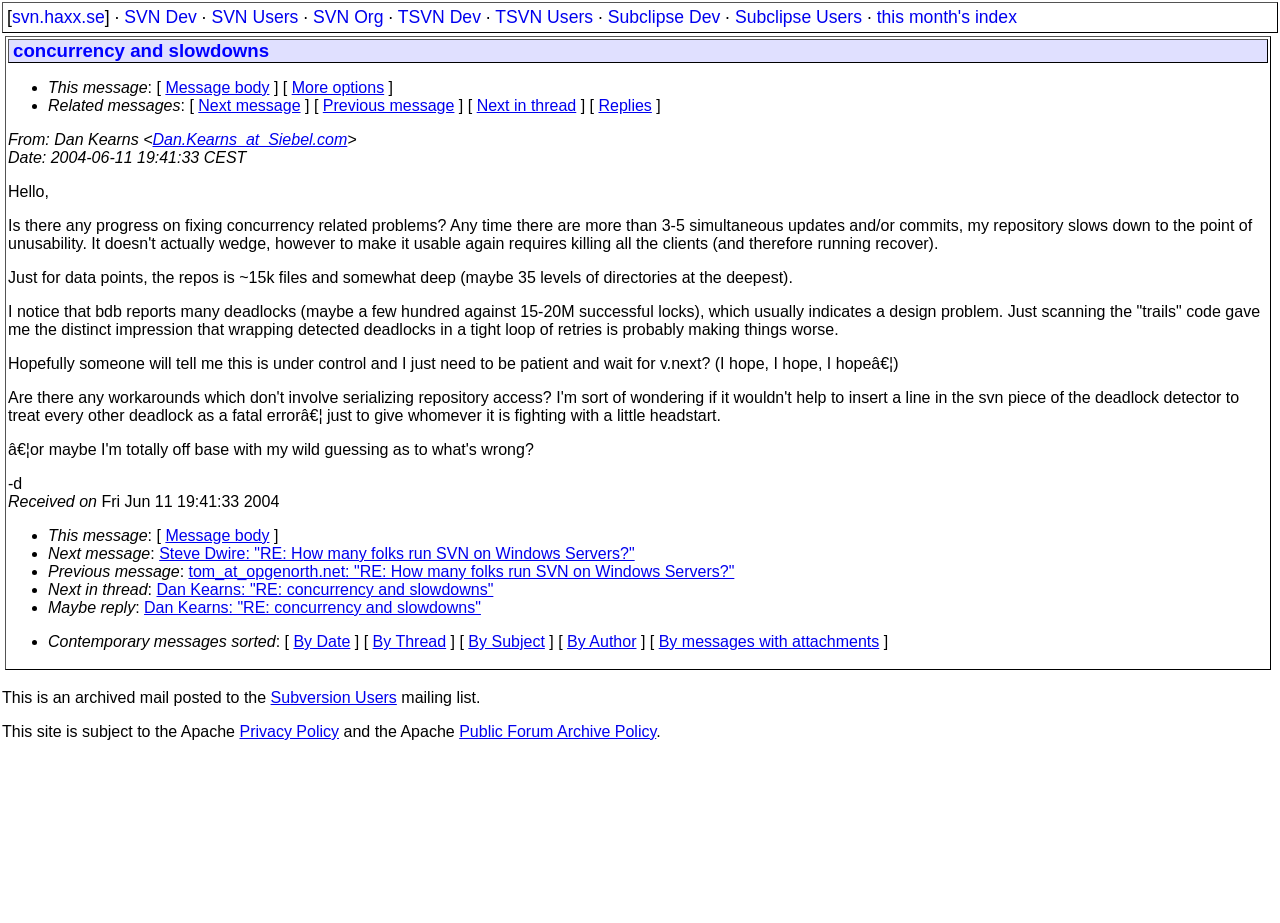Locate the bounding box coordinates of the element I should click to achieve the following instruction: "go to Subversion Users".

[0.165, 0.008, 0.233, 0.029]